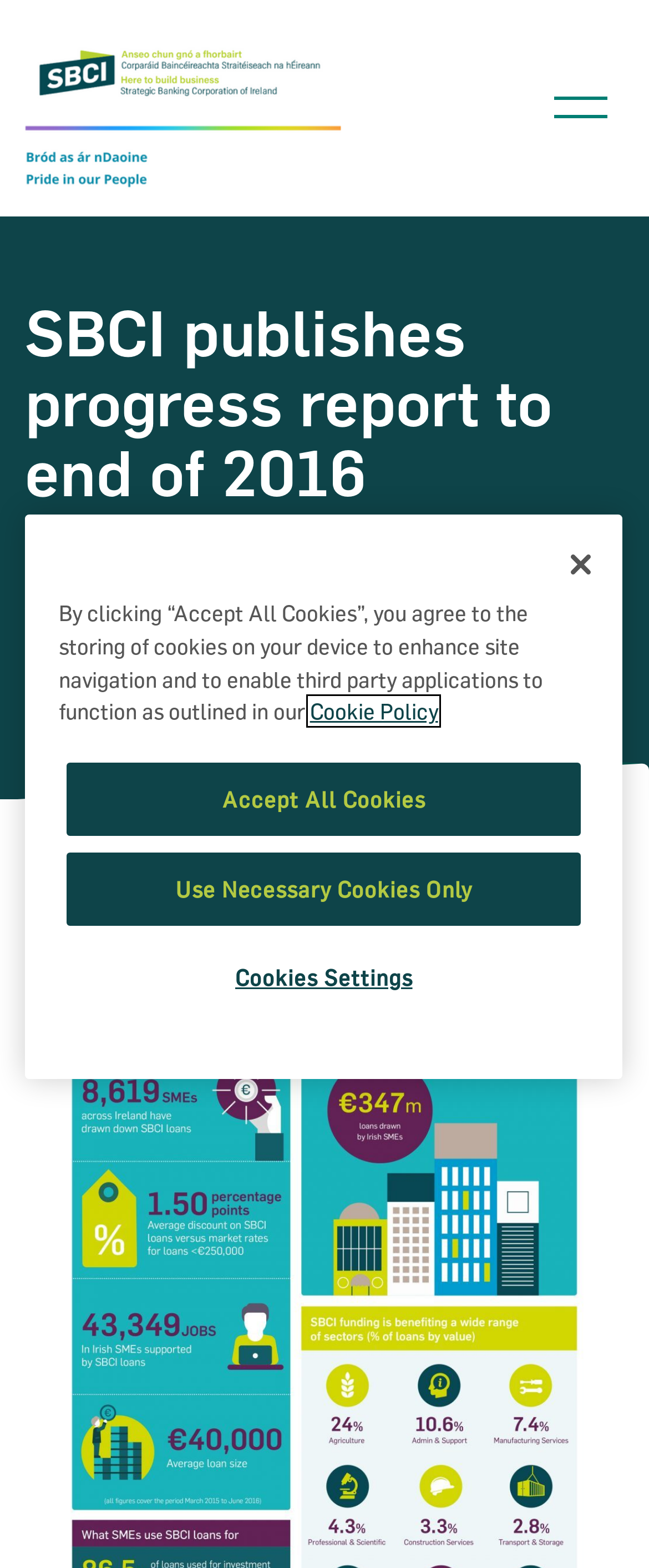Locate the bounding box coordinates of the item that should be clicked to fulfill the instruction: "Read the news published on 01 Mar 2017".

[0.287, 0.381, 0.462, 0.396]